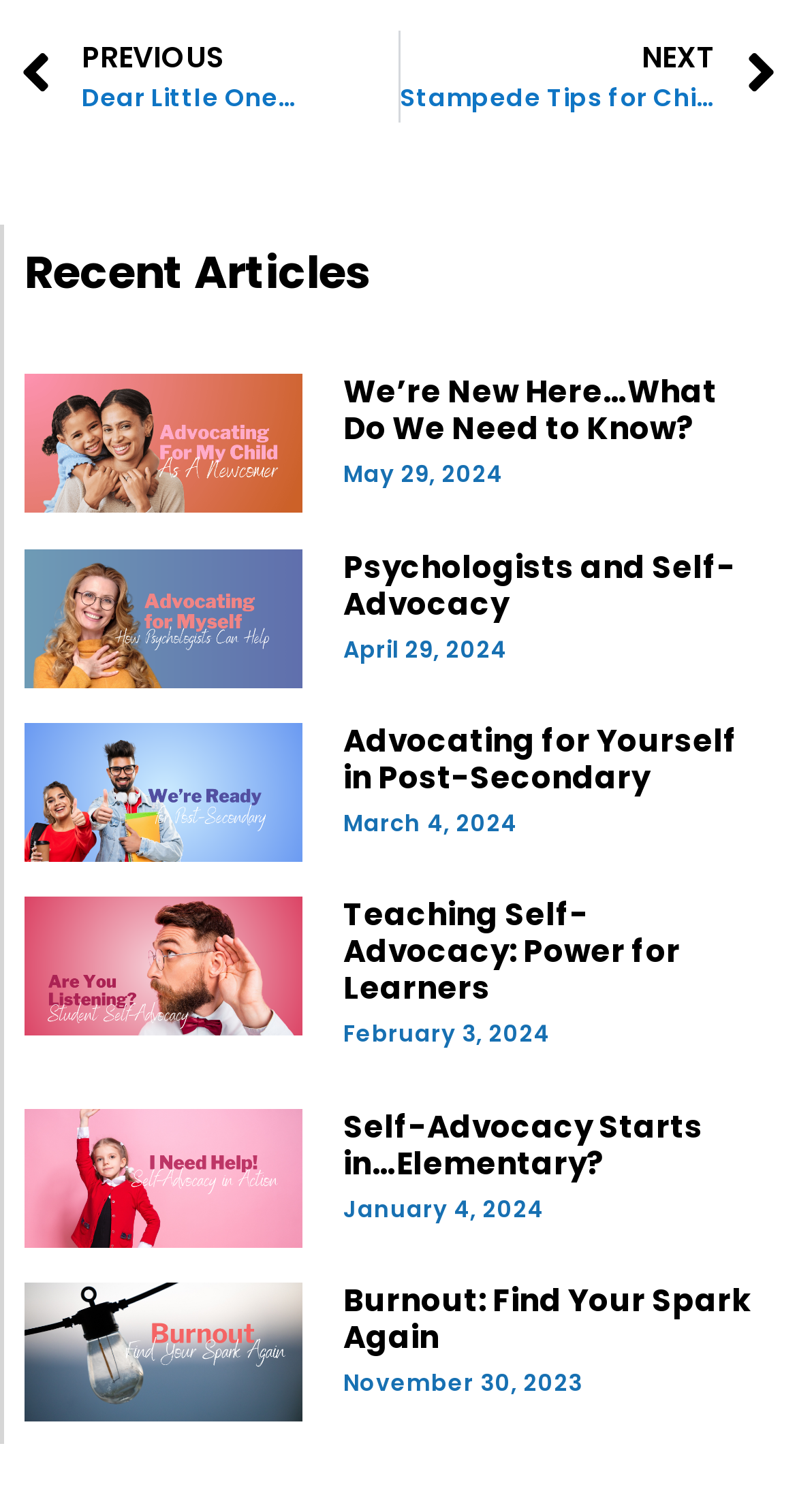What is the topic of the last article?
Please answer the question as detailed as possible.

I identified the topic of the last article by looking at the heading element within the last article element, which has the text 'Burnout: Find Your Spark Again'.